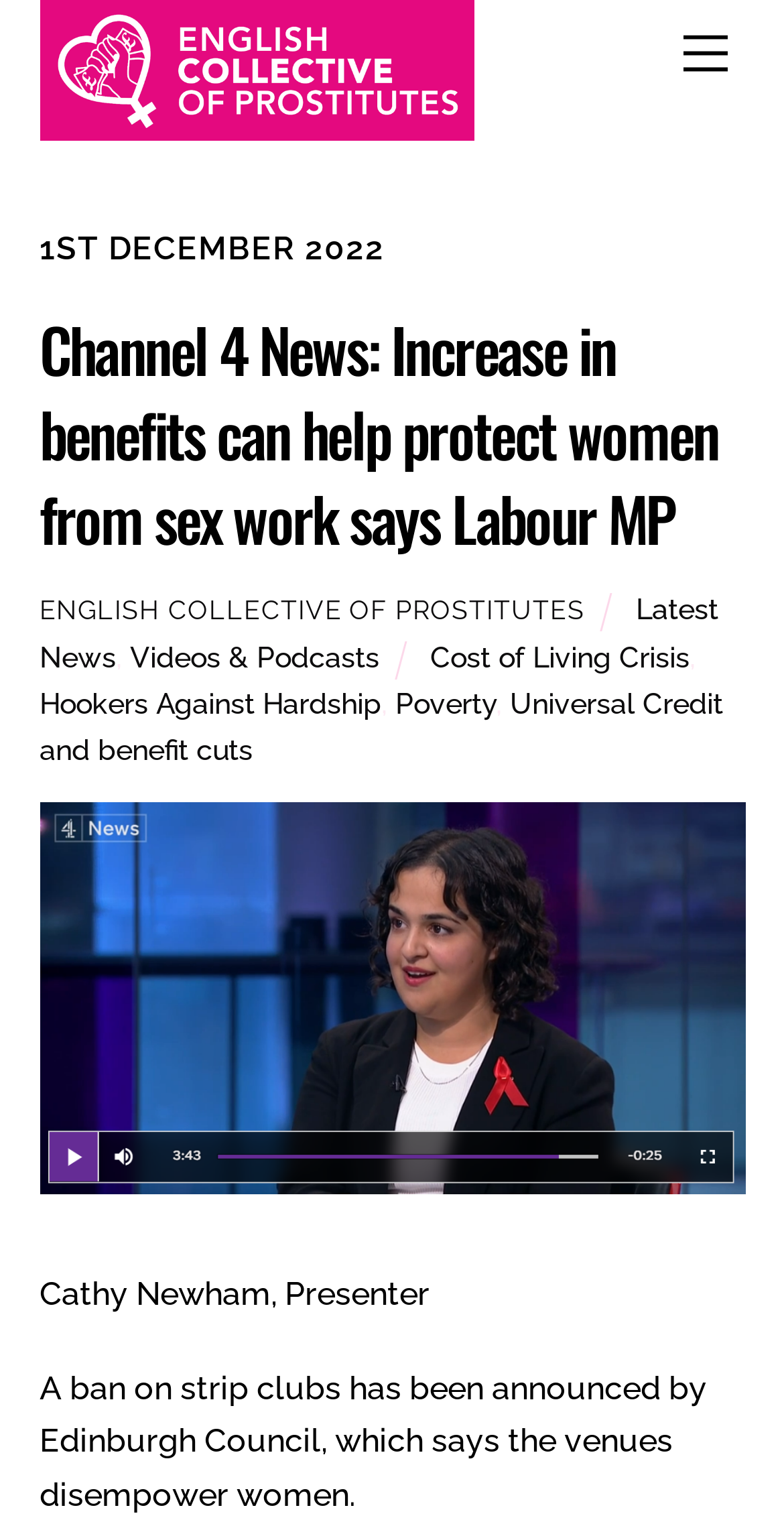Indicate the bounding box coordinates of the element that needs to be clicked to satisfy the following instruction: "Visit the 'English Collective of Prostitutes' website". The coordinates should be four float numbers between 0 and 1, i.e., [left, top, right, bottom].

[0.05, 0.062, 0.604, 0.099]